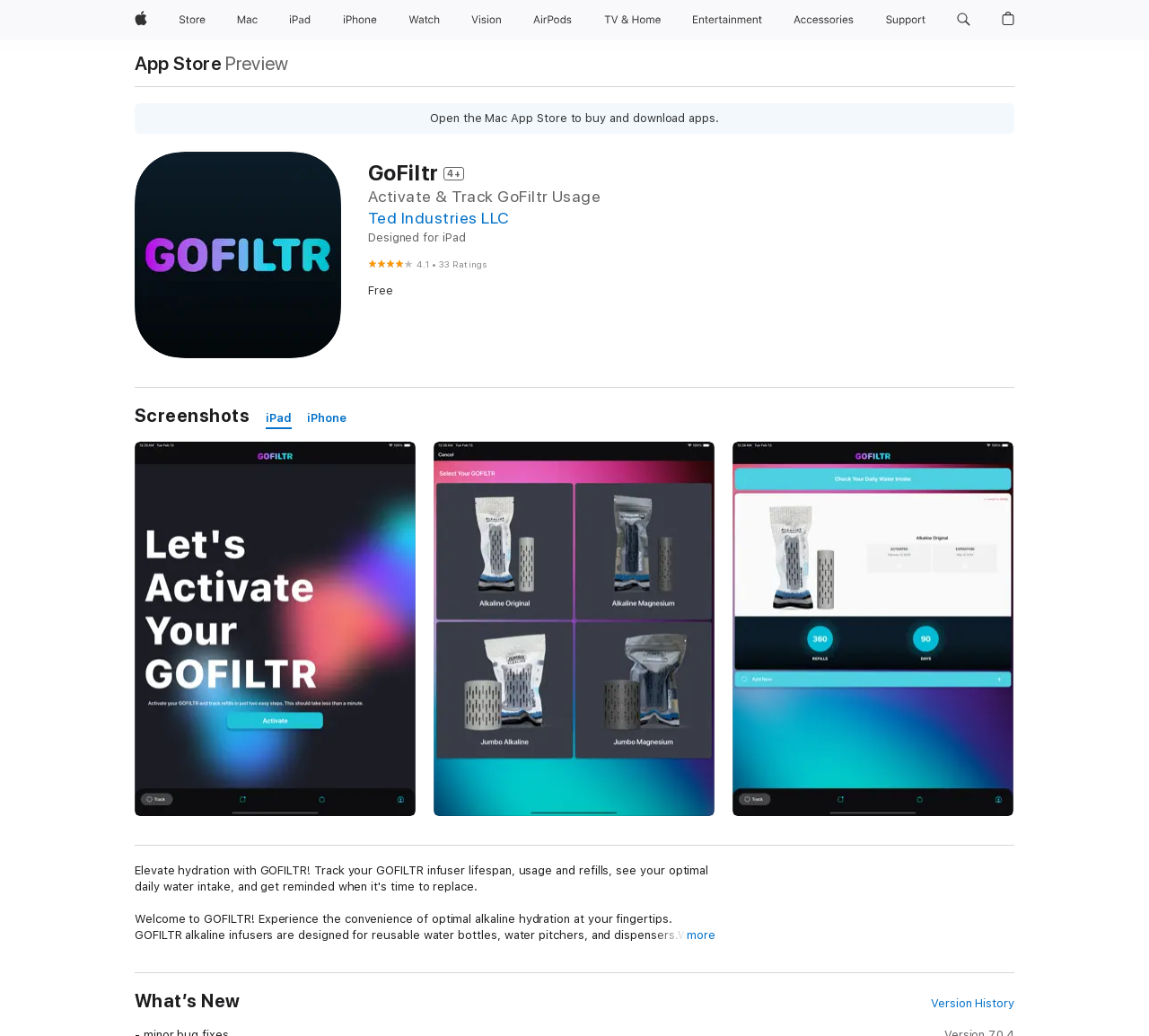Identify the bounding box coordinates of the section to be clicked to complete the task described by the following instruction: "View Version History". The coordinates should be four float numbers between 0 and 1, formatted as [left, top, right, bottom].

[0.81, 0.961, 0.883, 0.977]